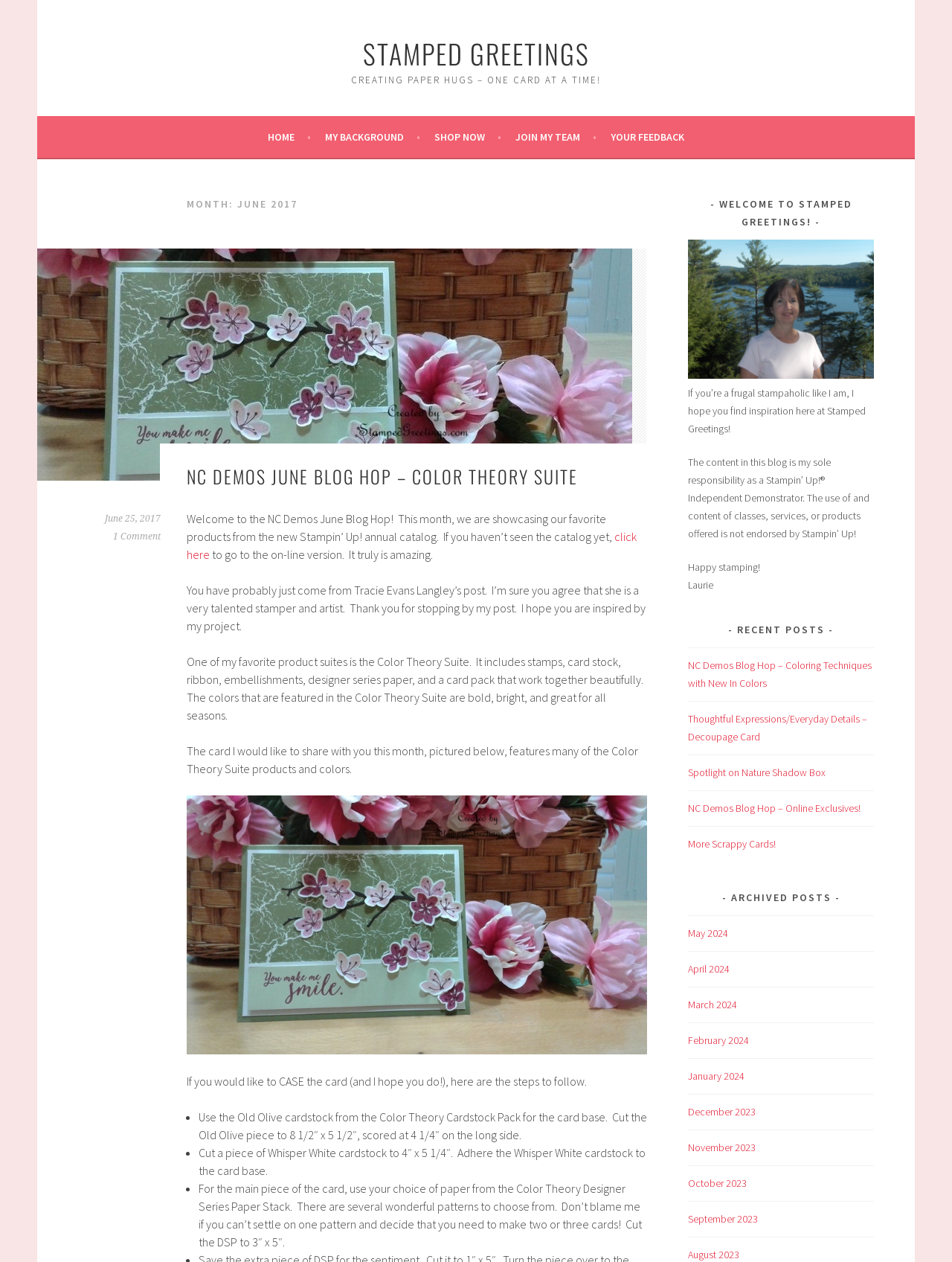How many recent posts are listed?
Use the image to give a comprehensive and detailed response to the question.

There are 5 recent posts listed on the webpage, which are 'NC Demos Blog Hop – Coloring Techniques with New In Colors', 'Thoughtful Expressions/Everyday Details – Decoupage Card', 'Spotlight on Nature Shadow Box', 'NC Demos Blog Hop – Online Exclusives!', and 'More Scrappy Cards!'.